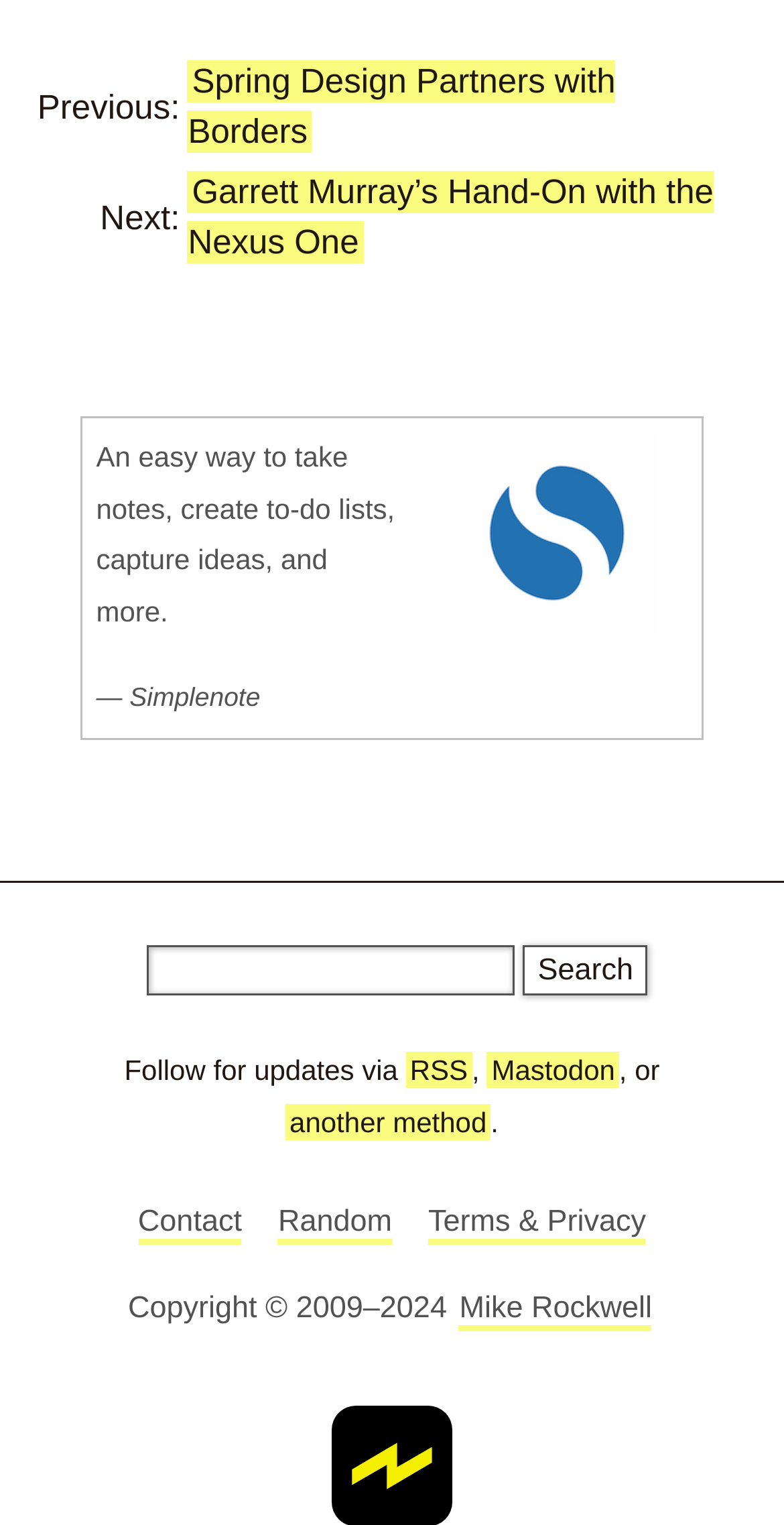What is the title of the first article?
Based on the image, answer the question with as much detail as possible.

The first article title can be found in the first table row, which contains two table cells. The second table cell has a link with the text 'Spring Design Partners with Borders', which is the title of the first article.